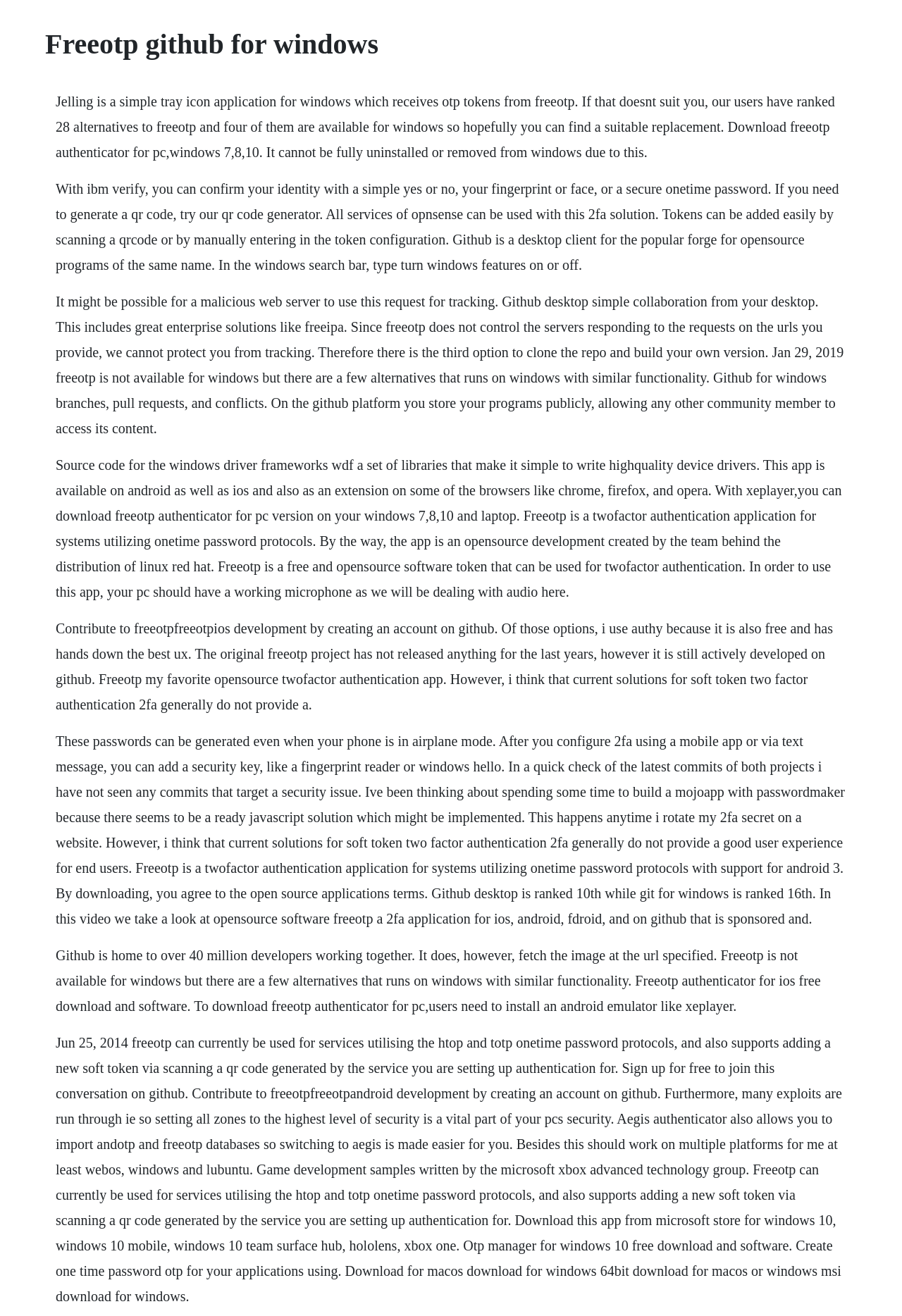Can you extract the headline from the webpage for me?

Freeotp github for windows